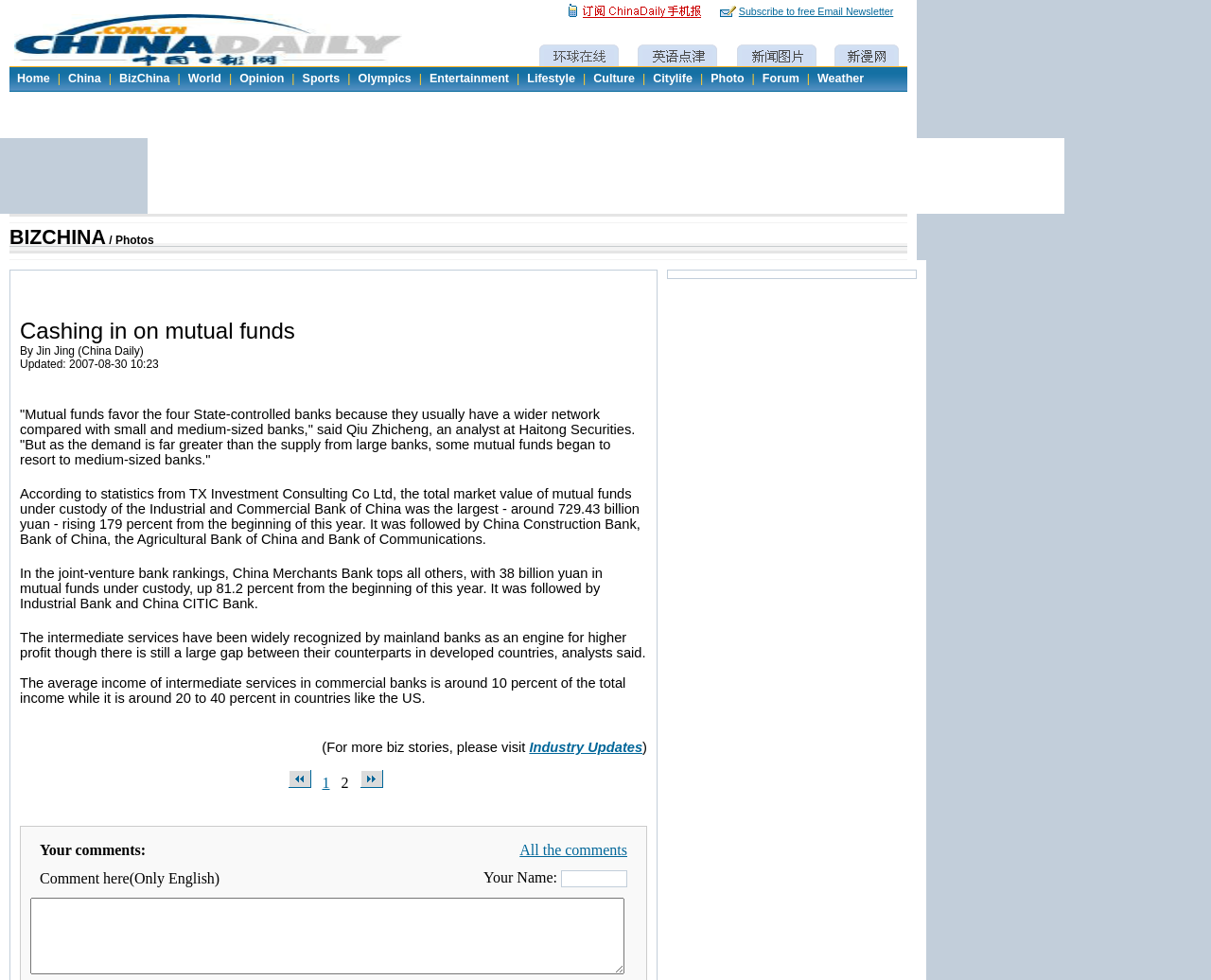How many state-controlled banks are mentioned in the article?
Using the visual information from the image, give a one-word or short-phrase answer.

4